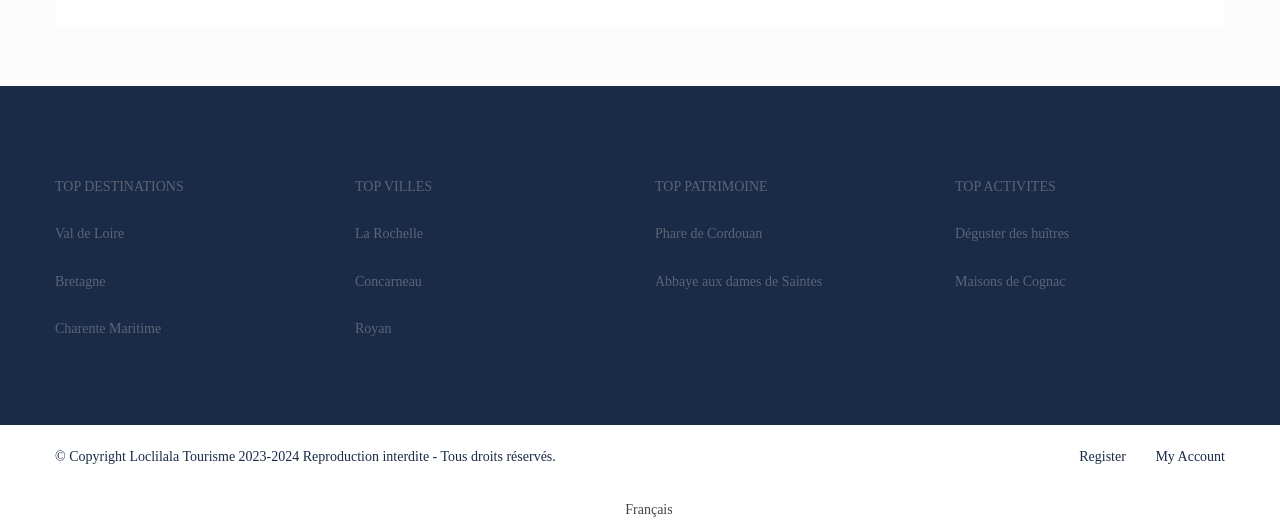What is the purpose of the 'Register' link?
Respond to the question with a well-detailed and thorough answer.

The 'Register' link is likely provided for users to create an account on the website, allowing them to access additional features or services.